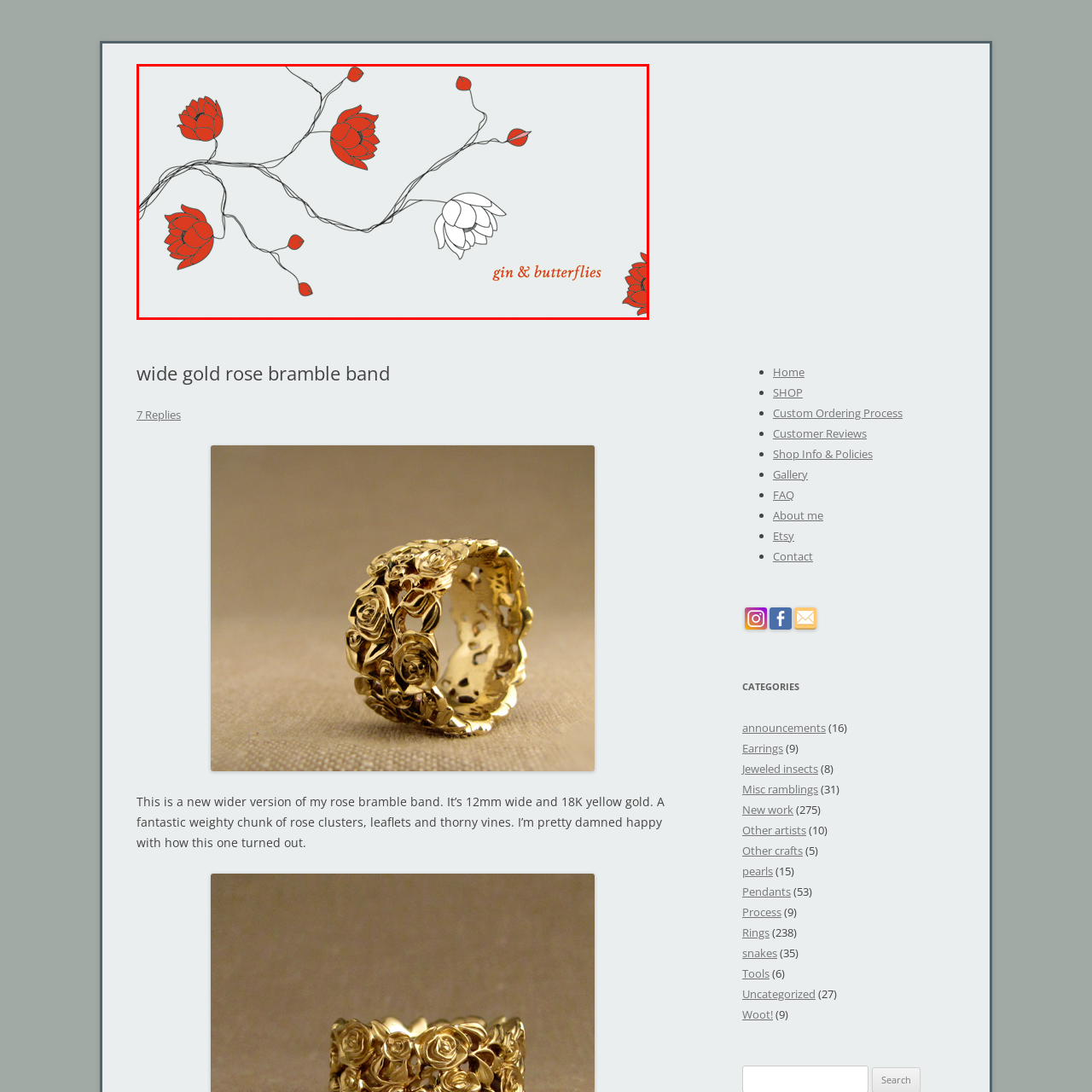Please provide a thorough description of the image inside the red frame.

This image features an artistic design inspired by floral motifs, showcasing a delicate arrangement of red and white lotus flowers entwined along slender stems. The vivid red flowers stand out against a soft gray background, creating a striking contrast that draws the eye. Accompanying the botanical illustration is the text "gin & butterflies," elegantly rendered in a warm orange hue, which adds a whimsical touch to the overall composition. This artwork is part of the branding for "Gin and Butterflies," reflecting a playful yet sophisticated aesthetic that encapsulates the essence of the jewelry collection from Cheyenne Weil.